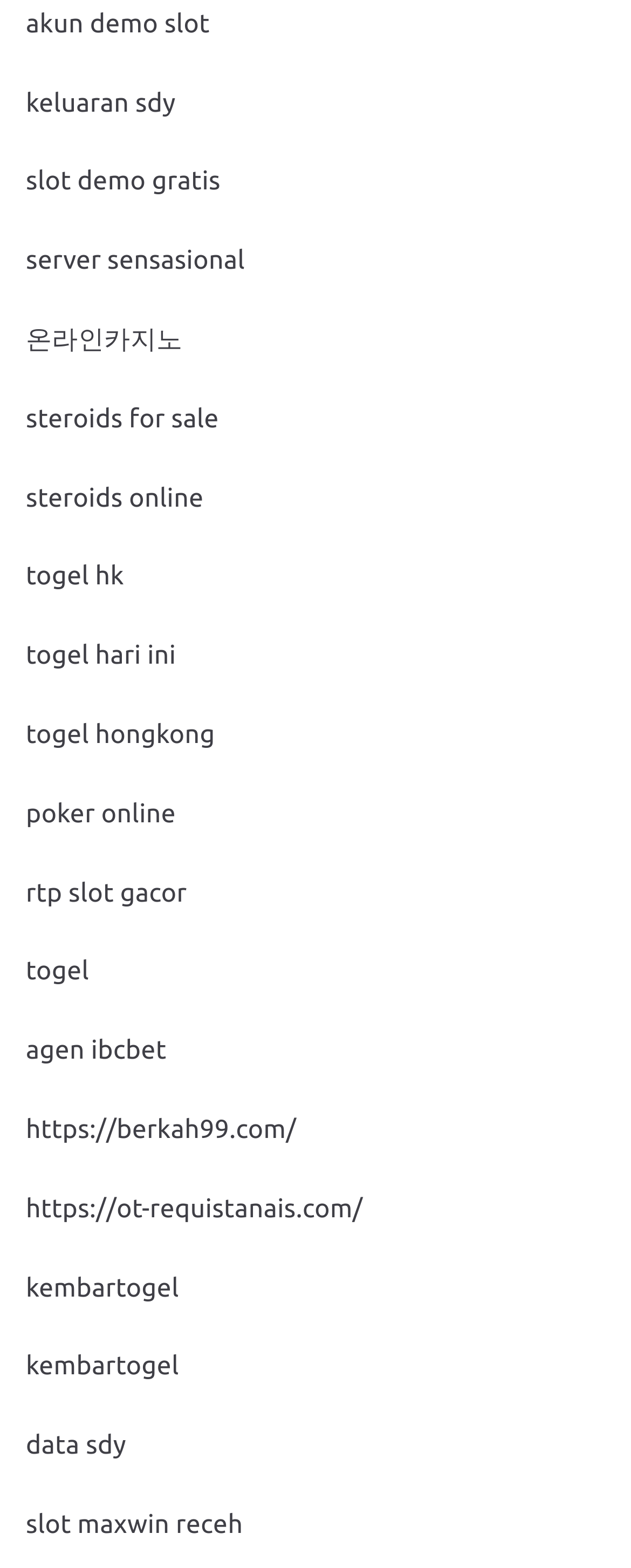How many links are related to togel?
Please ensure your answer is as detailed and informative as possible.

I counted the links with text containing 'togel' and found four links: 'togel hk', 'togel hari ini', 'togel hongkong', and 'togel'. This indicates that there are four links related to togel on the webpage.